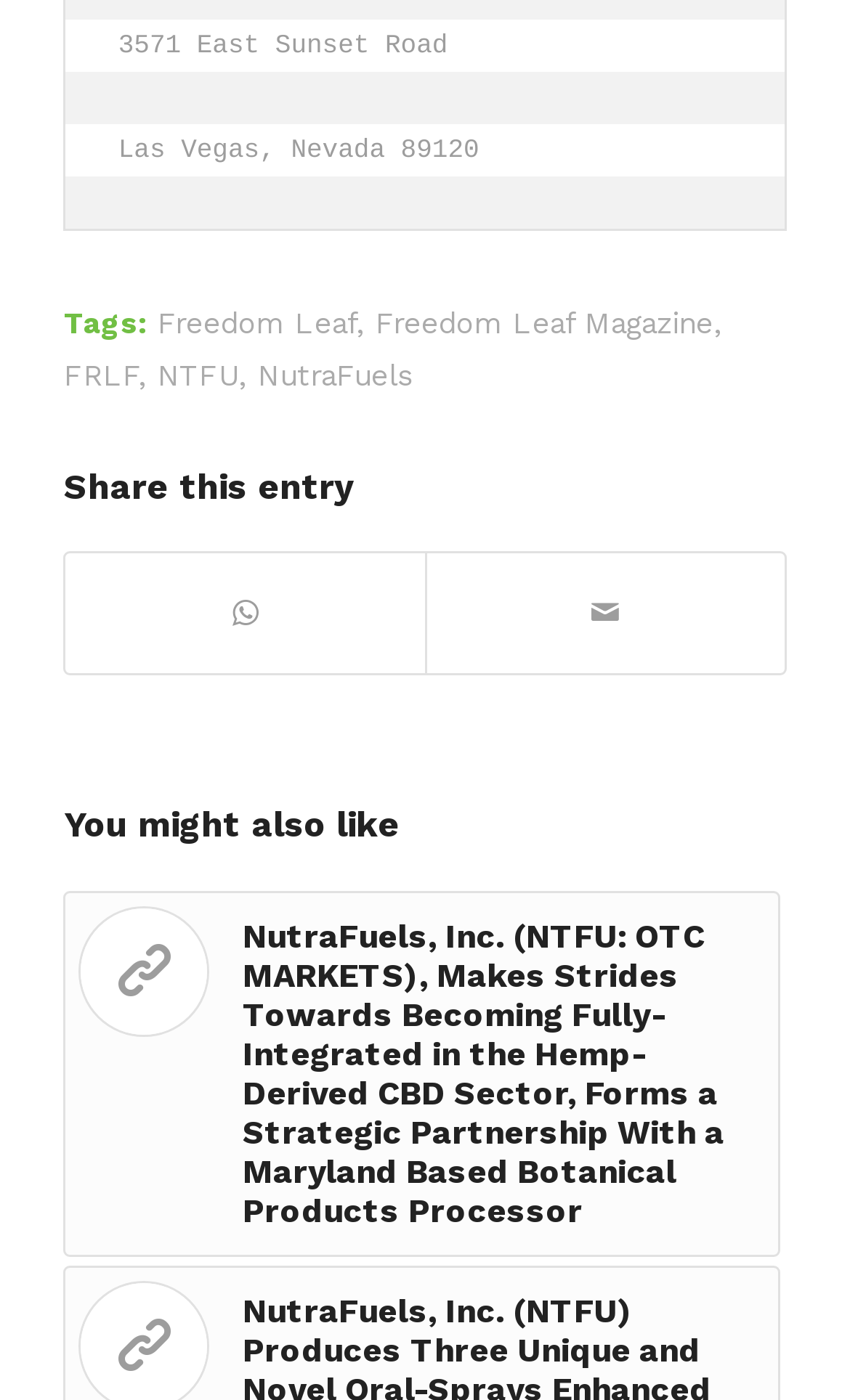Can you show the bounding box coordinates of the region to click on to complete the task described in the instruction: "Click on the 'Freedom Leaf' link"?

[0.185, 0.217, 0.419, 0.242]